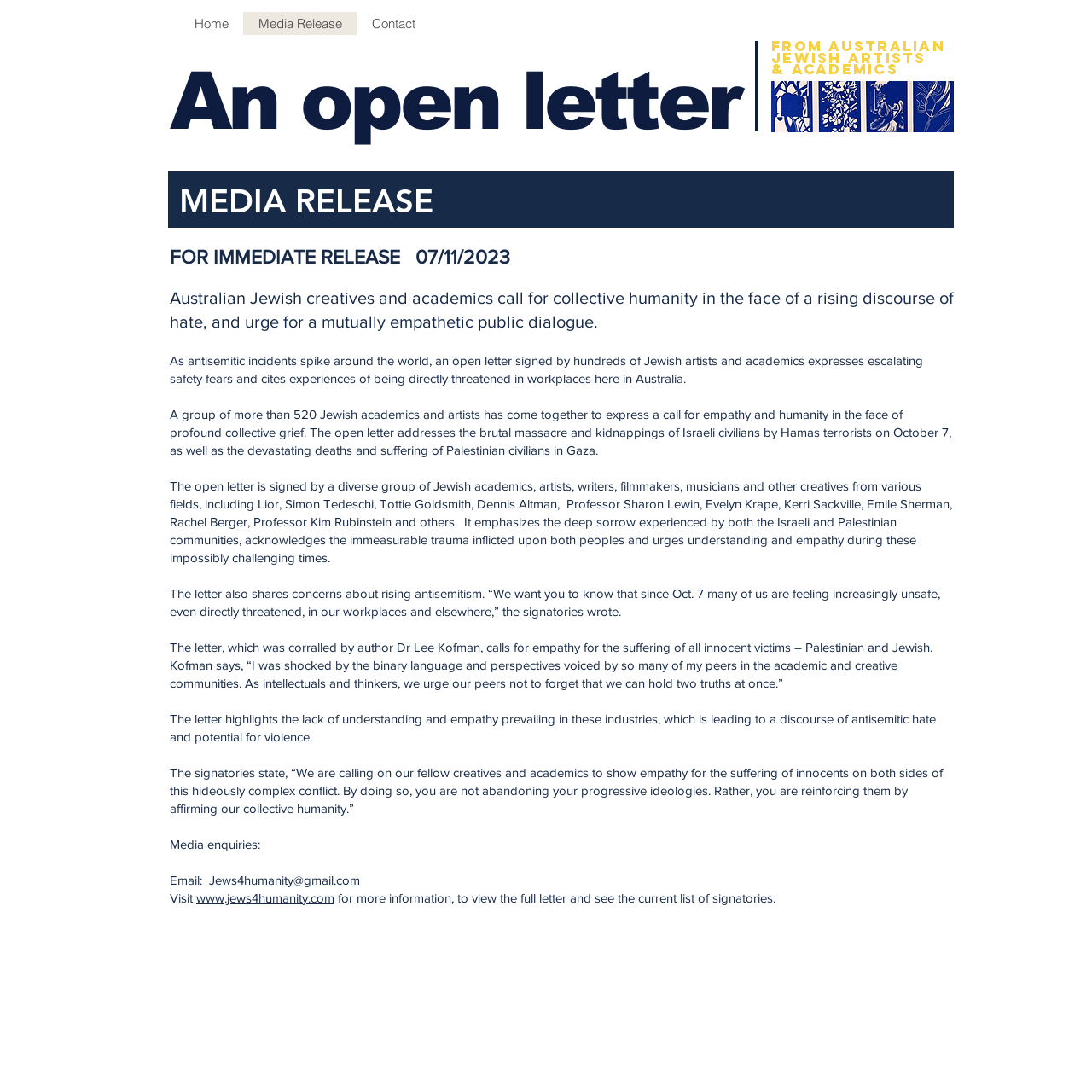What is the purpose of the open letter?
Look at the image and construct a detailed response to the question.

The open letter is calling on fellow creatives and academics to show empathy for the suffering of innocents on both sides of the conflict, emphasizing the importance of collective humanity and understanding.